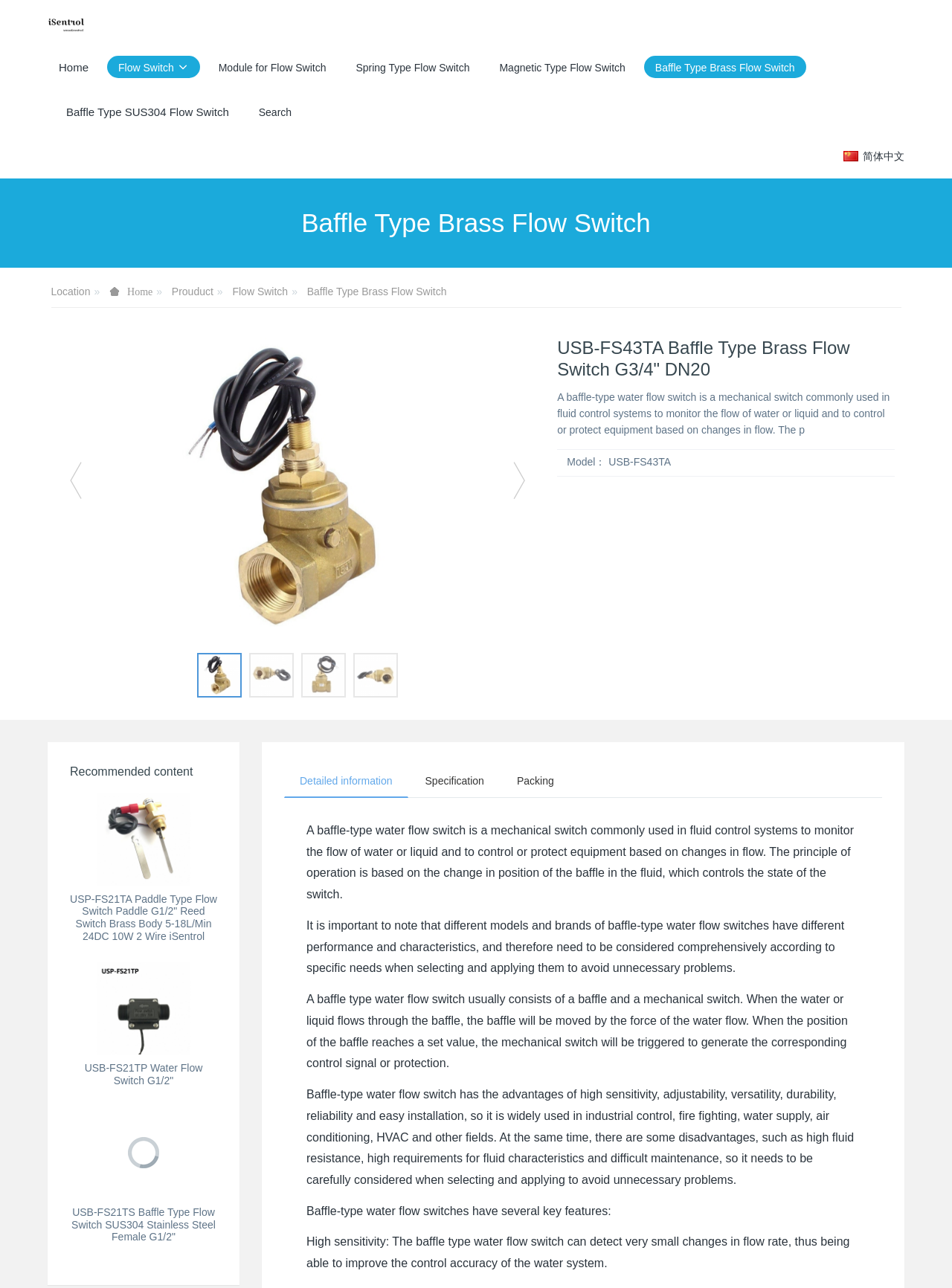What is the purpose of a baffle-type water flow switch?
Please utilize the information in the image to give a detailed response to the question.

According to the webpage, a baffle-type water flow switch is used to monitor the flow of water or liquid and to control or protect equipment based on changes in flow.